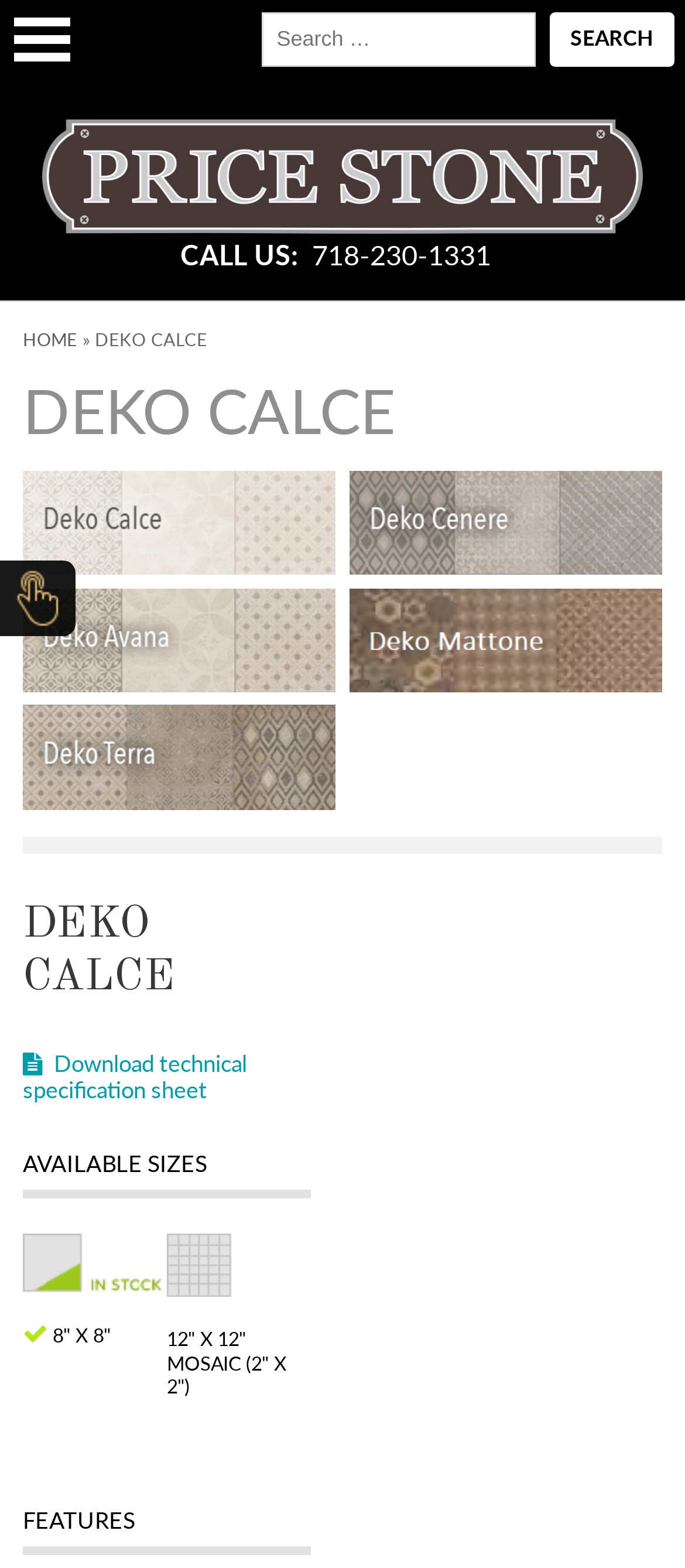Describe the entire webpage, focusing on both content and design.

The webpage is about Deko Calce, a type of stone product, and its price. At the top left corner, there is a quote image. Below it, there is a link to "PriceStone" with a corresponding image. To the right of the quote image, there is a "CALL US:" text with a phone number "718-230-1331" next to it. 

A search bar is located at the top center of the page, accompanied by a "SEARCH" button to its right. At the top right corner, there is an "Open Menu" button. 

On the left side of the page, there is a vertical menu with links to different sections, including "HOME", "PRODUCTS", "FIXTURES", "BRANDS", "GALLERY", "CATALOGS", "ABOUT US", and "CONTACT US". 

The main content of the page is about Deko Calce, with a heading "DEKO CALCE" at the top. Below it, there are links to different types of Deko products, including Deko Calce, Deko Cenere, Deko Avana, Deko Mattone, and Deko Terra, each with a corresponding image. 

Further down, there is a link to download a technical specification sheet, followed by a heading "AVAILABLE SIZES" and images of different sizes, including 8" X 8" and 12" X 12" MOSAIC (2" X 2"). Finally, there is a heading "FEATURES" at the bottom of the page.